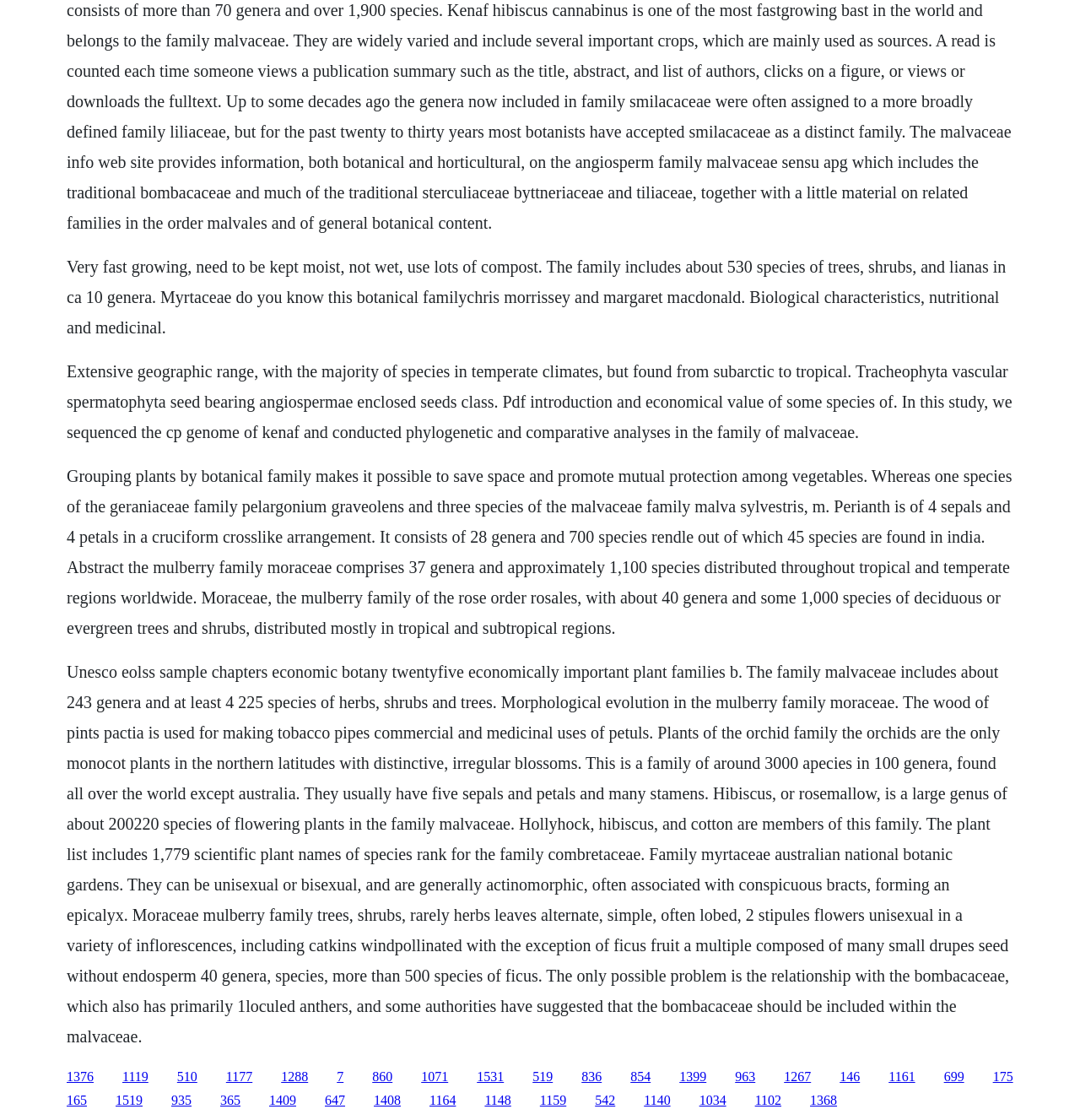What is the use of the wood of Pints Pactia?
Please provide a single word or phrase answer based on the image.

Making tobacco pipes